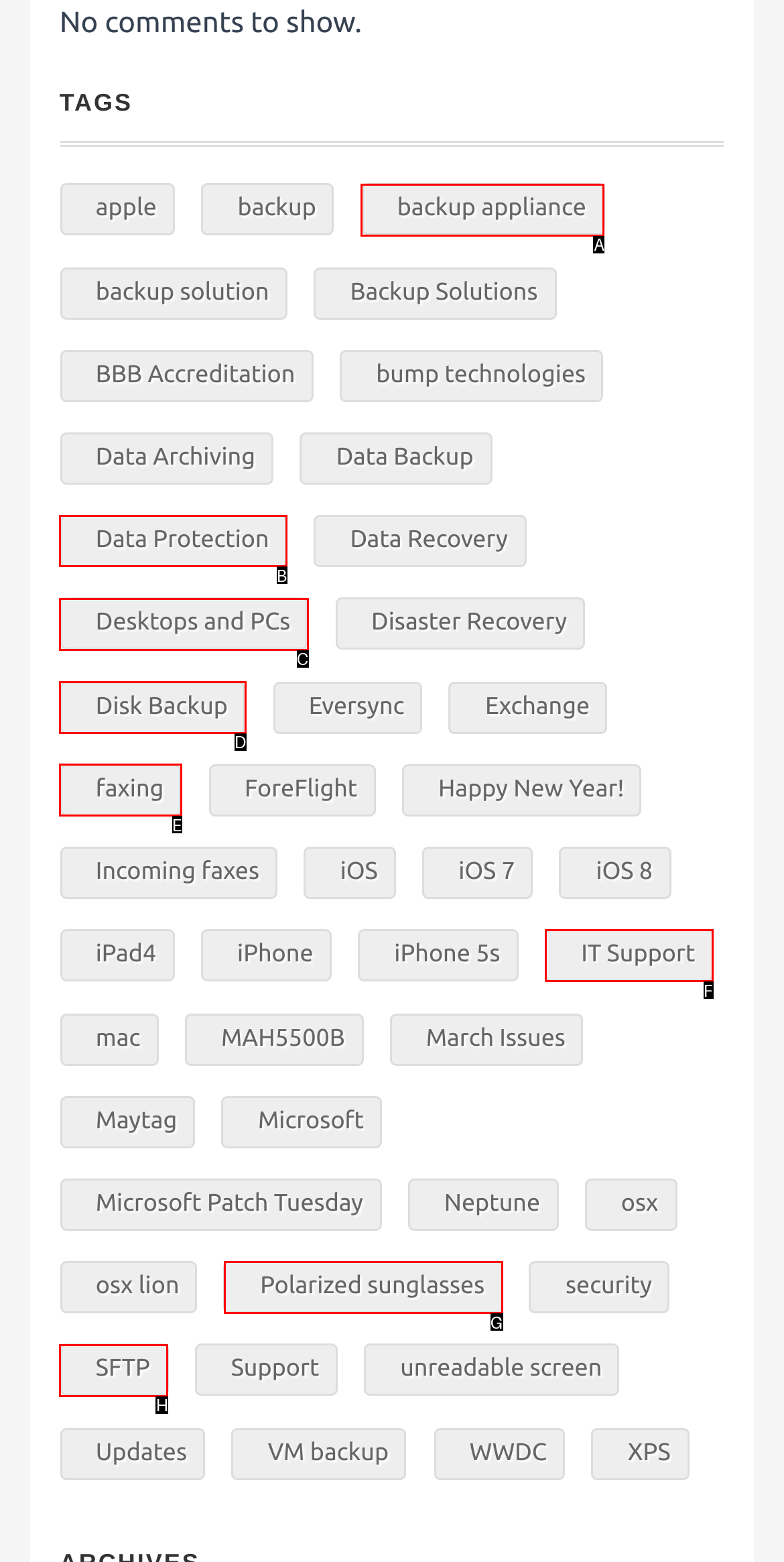Choose the HTML element that should be clicked to accomplish the task: Learn about VPNs in Canada. Answer with the letter of the chosen option.

None